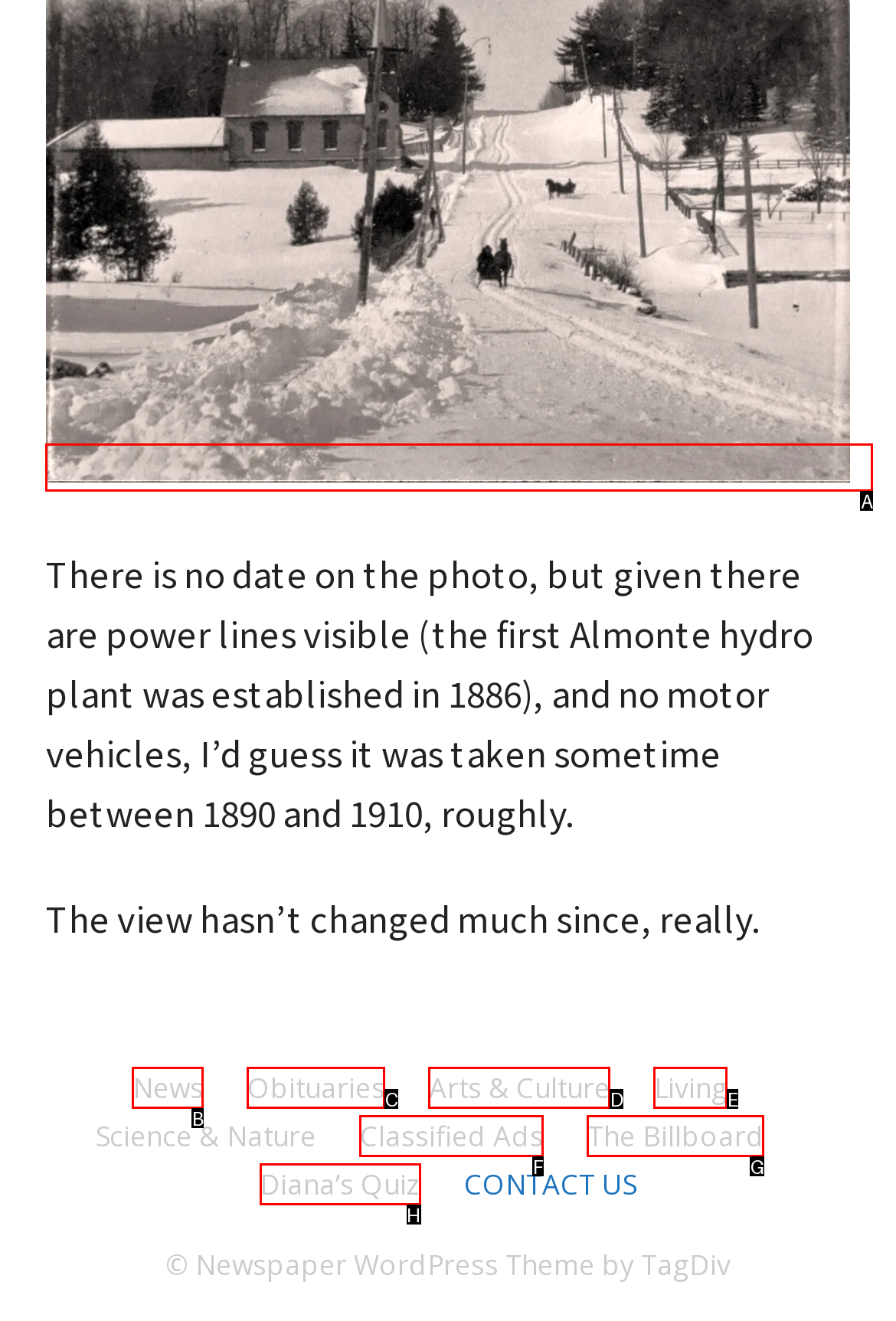Decide which letter you need to select to fulfill the task: click on the 'bay' link
Answer with the letter that matches the correct option directly.

A